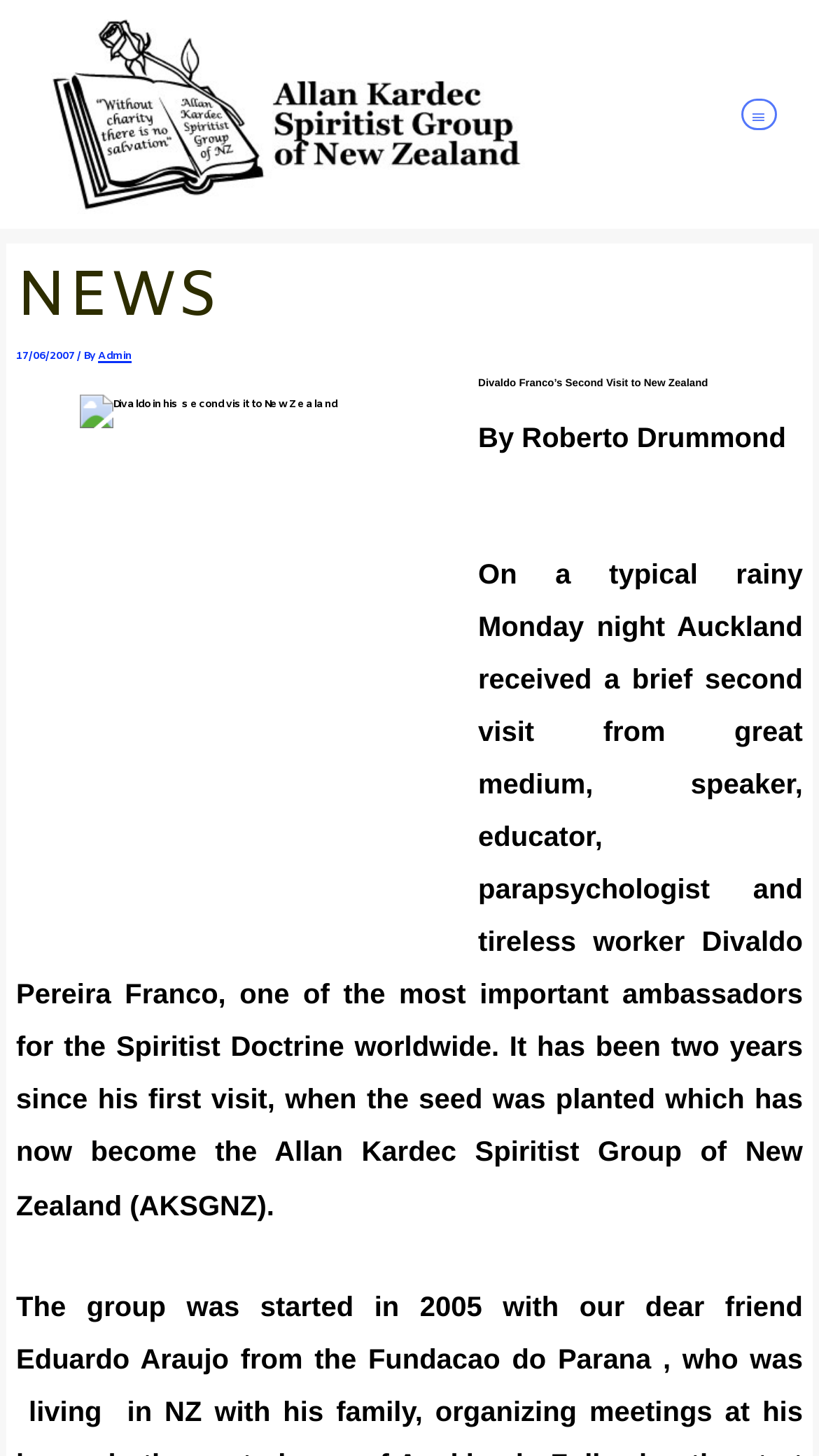What is the name of the group? Please answer the question using a single word or phrase based on the image.

Allan Kardec Spiritist Group of NZ